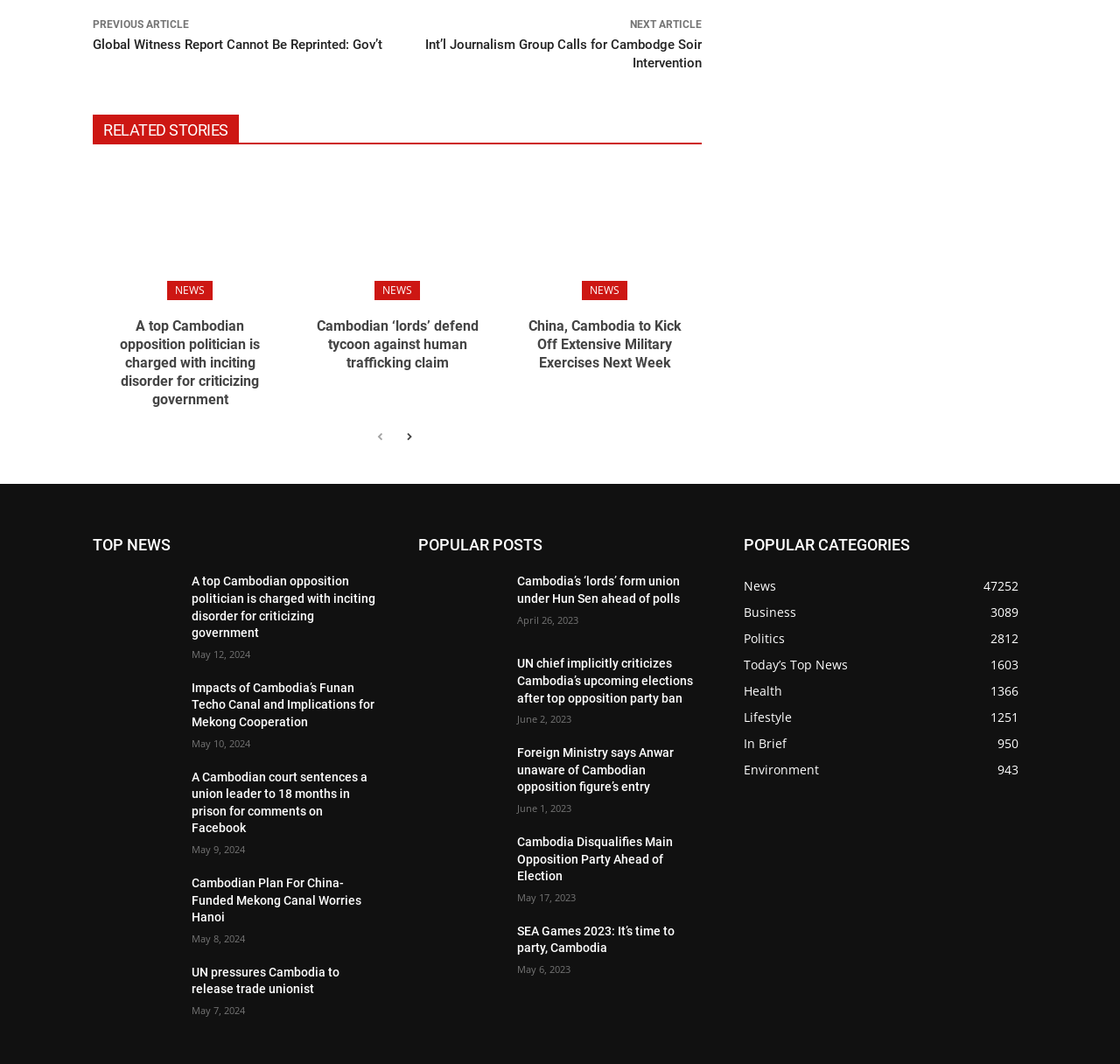Pinpoint the bounding box coordinates for the area that should be clicked to perform the following instruction: "Click on 'PREVIOUS ARTICLE'".

[0.083, 0.017, 0.169, 0.029]